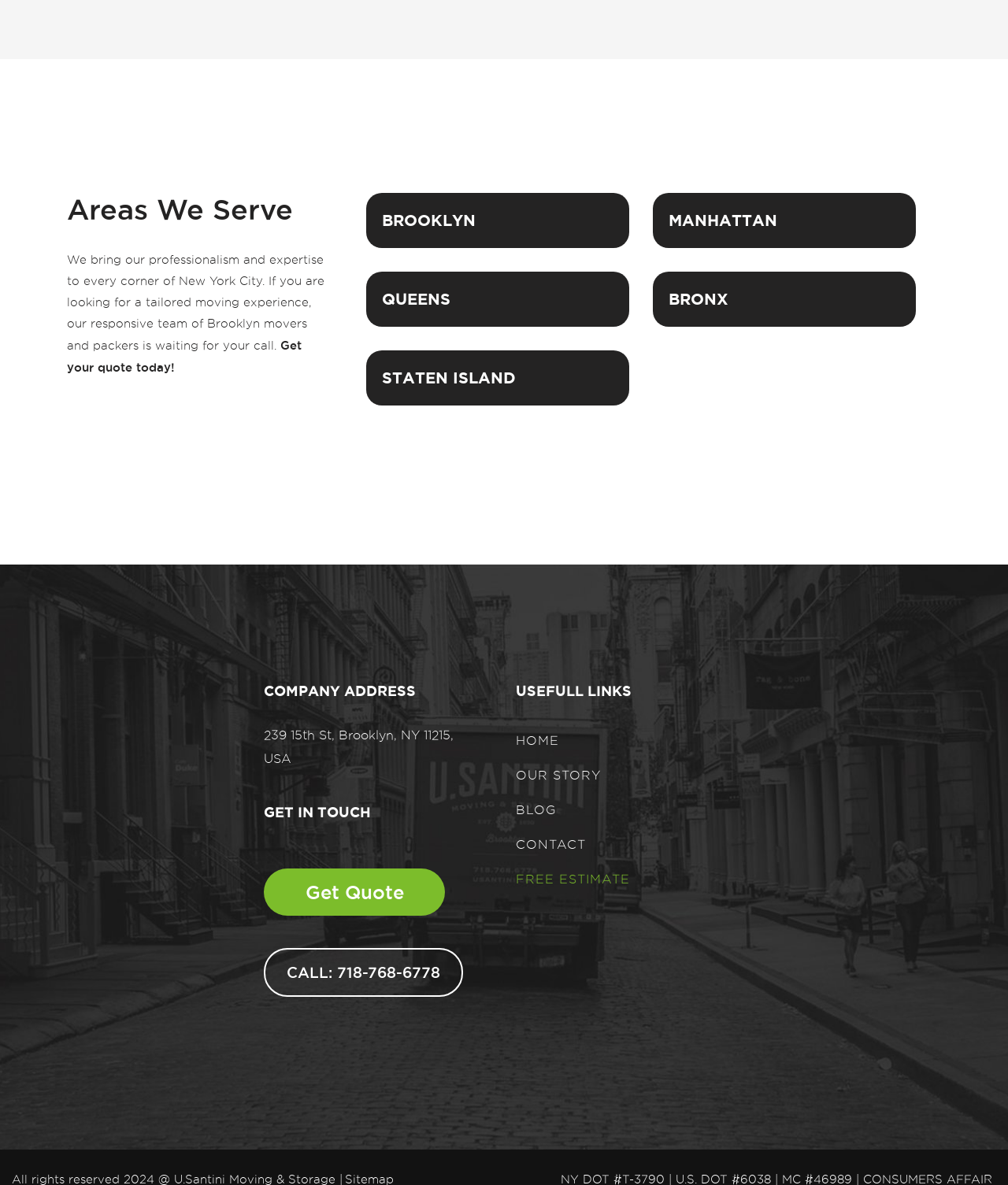Give a one-word or one-phrase response to the question:
How many social media links are there?

4